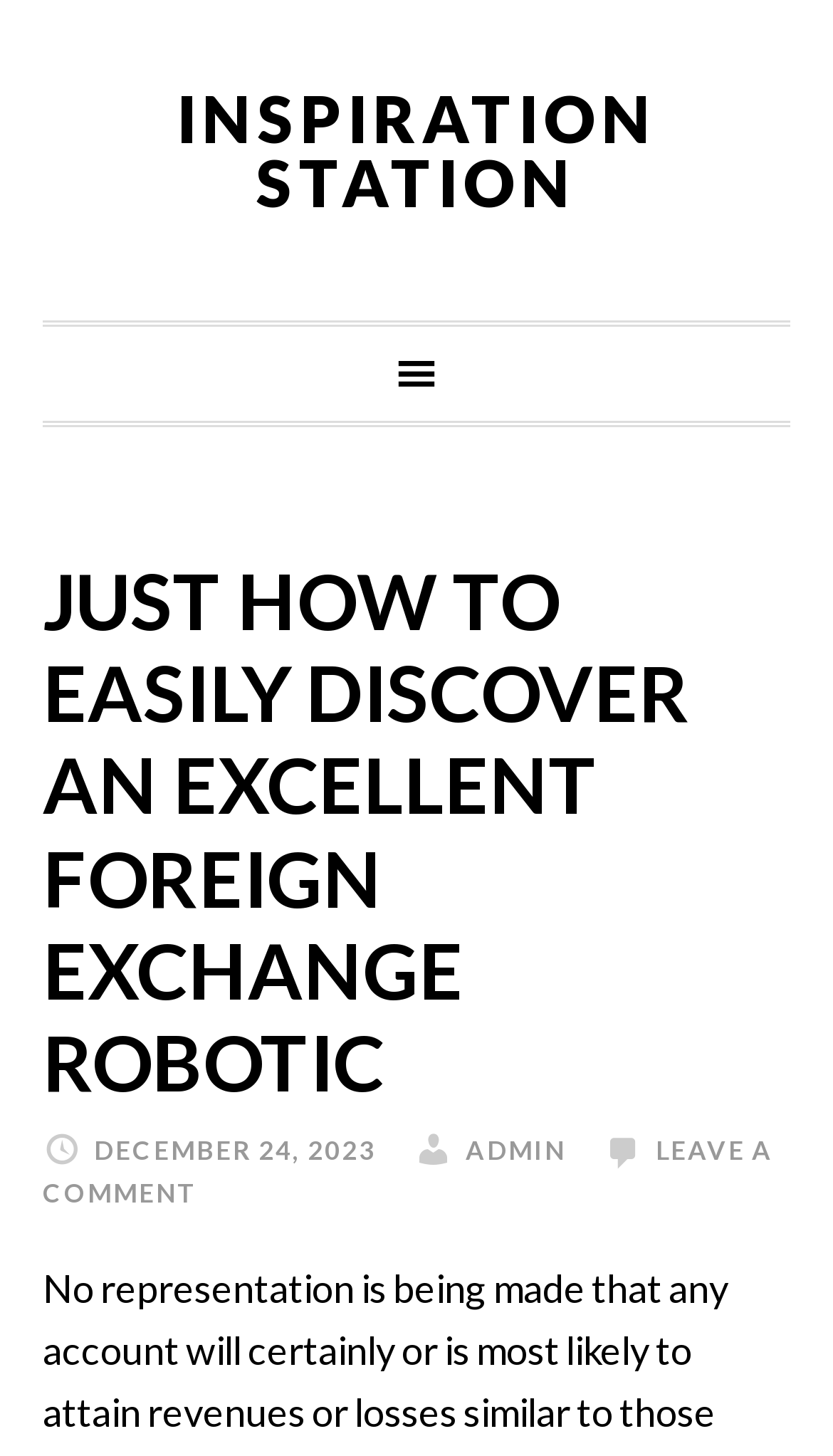Given the element description "Leave a Comment", identify the bounding box of the corresponding UI element.

[0.051, 0.779, 0.928, 0.831]